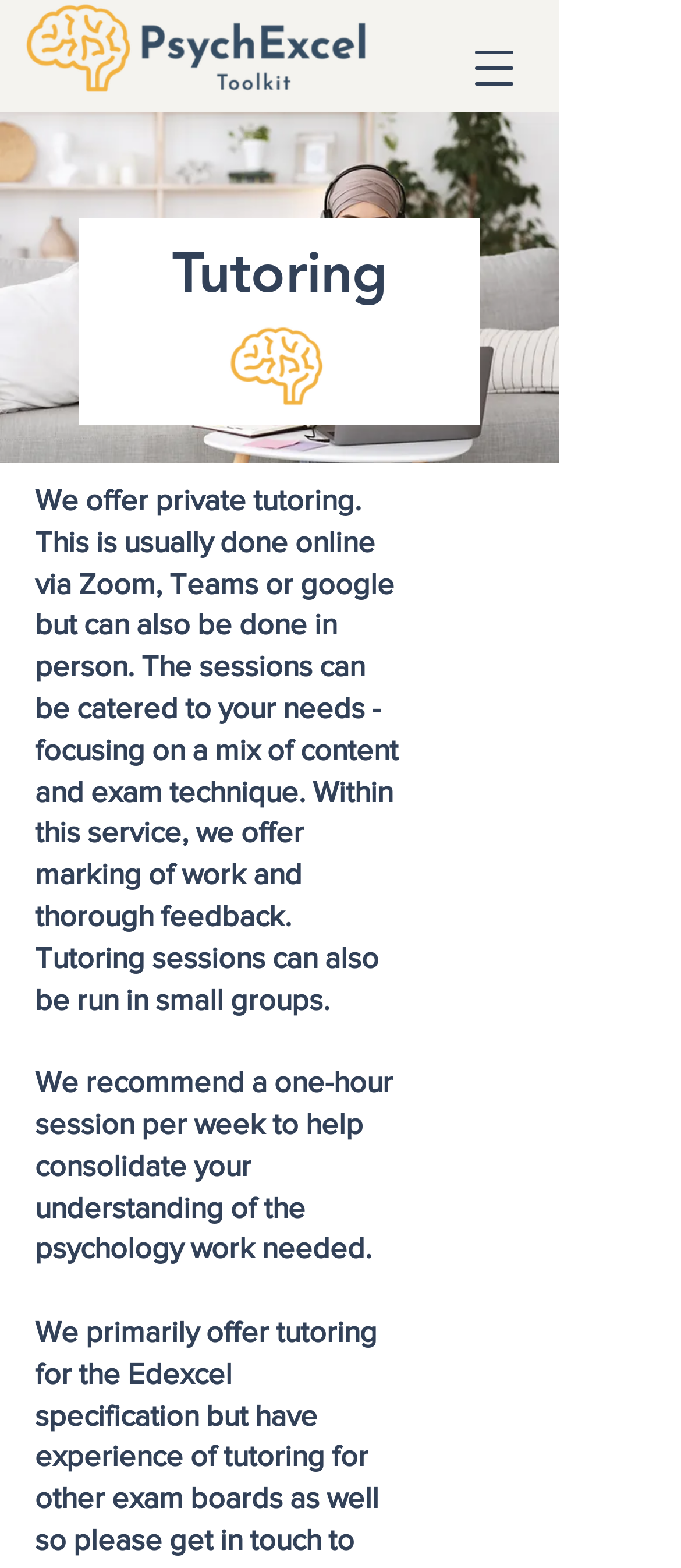What is included in the tutoring service?
Look at the image and answer with only one word or phrase.

Marking of work and feedback